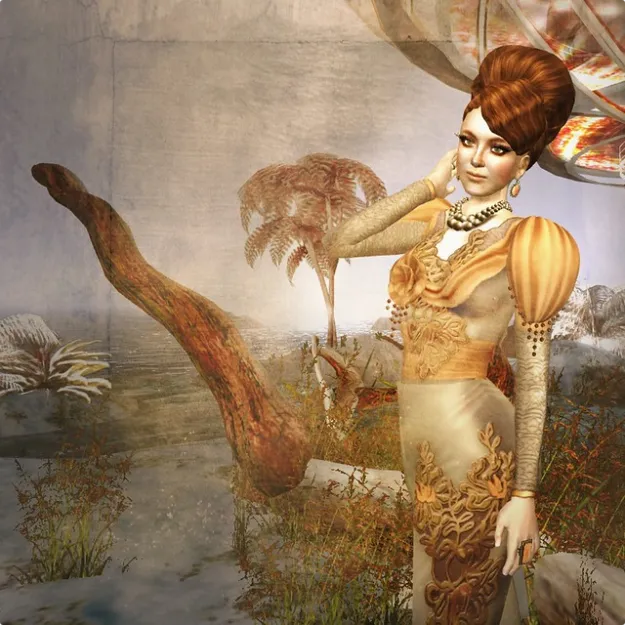What is the background of the image?
Using the image as a reference, answer the question in detail.

The caption describes the background of the image as an ethereal landscape, which implies a dreamlike or otherworldly setting, featuring surreal elements such as stylized vegetation and abstract shapes.